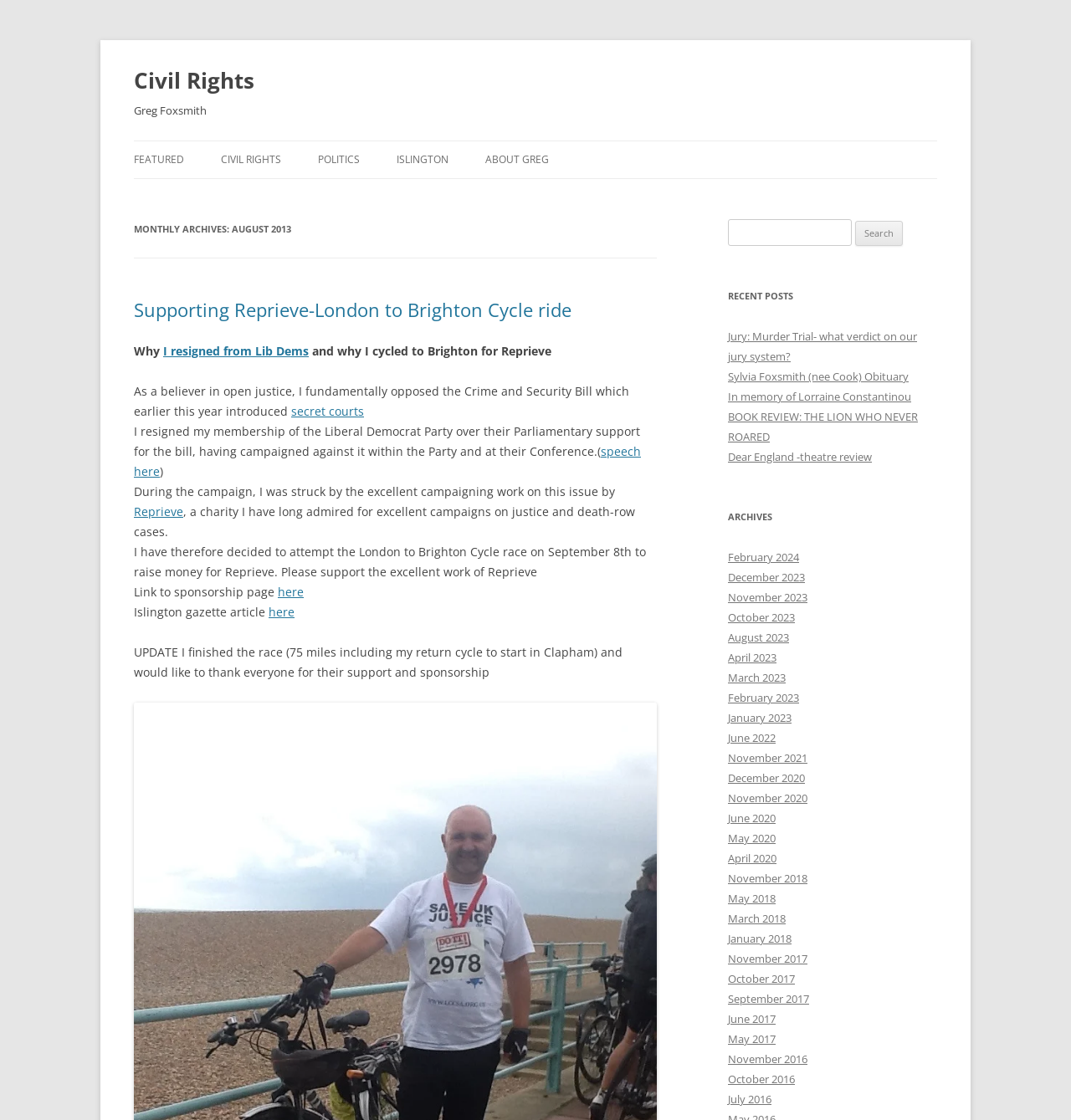Given the content of the image, can you provide a detailed answer to the question?
What is the name of the bill that Greg Foxsmith opposed?

The name of the bill that Greg Foxsmith opposed can be found in the text 'I fundamentally opposed the Crime and Security Bill which earlier this year introduced secret courts' which indicates that the bill he opposed is the Crime and Security Bill.